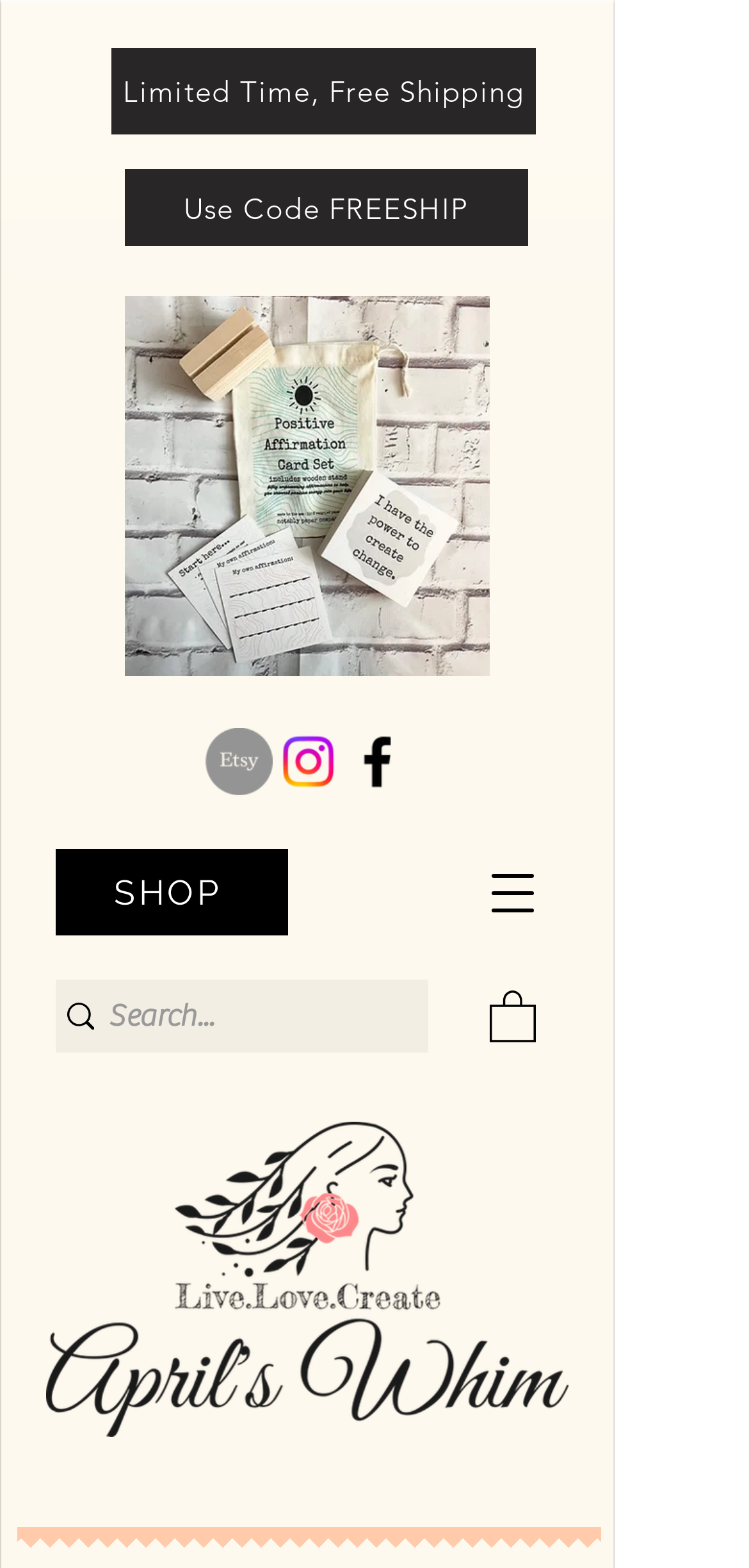Write a detailed summary of the webpage.

This webpage is about "Tame Your Anxiety: Rewiring Your Brain for Happiness" by Loretta Breuning. At the top, there are two buttons, "Limited Time, Free Shipping" and "Use Code FREESHIP", positioned side by side, taking up about half of the screen width. Below them, there is a link and a social bar with three links to Etsy, Instagram, and Facebook, each accompanied by an image of the respective social media platform's logo. 

On the left side, there is a "SHOP" button, and below it, a search function with a magnifying glass icon and a search box where users can type in their queries. 

On the right side, there is an "Open navigation menu" button, and next to it, a link with an image. At the bottom of the page, there is a large image of "Original on Transparent.png". Overall, the webpage has a simple layout with a focus on promoting the book and providing easy access to social media and shopping features.